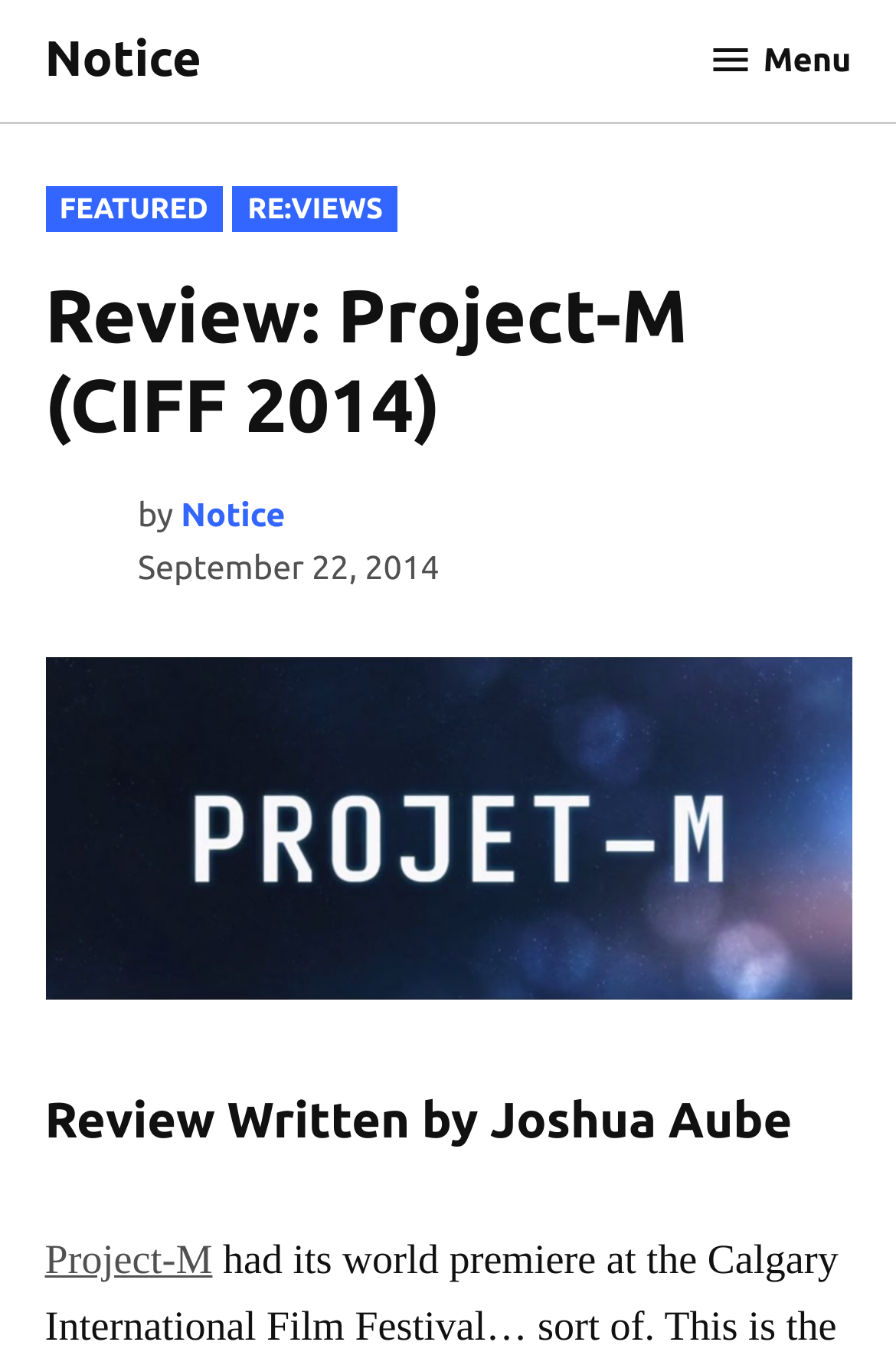Find and generate the main title of the webpage.

Review: Project-M (CIFF 2014)